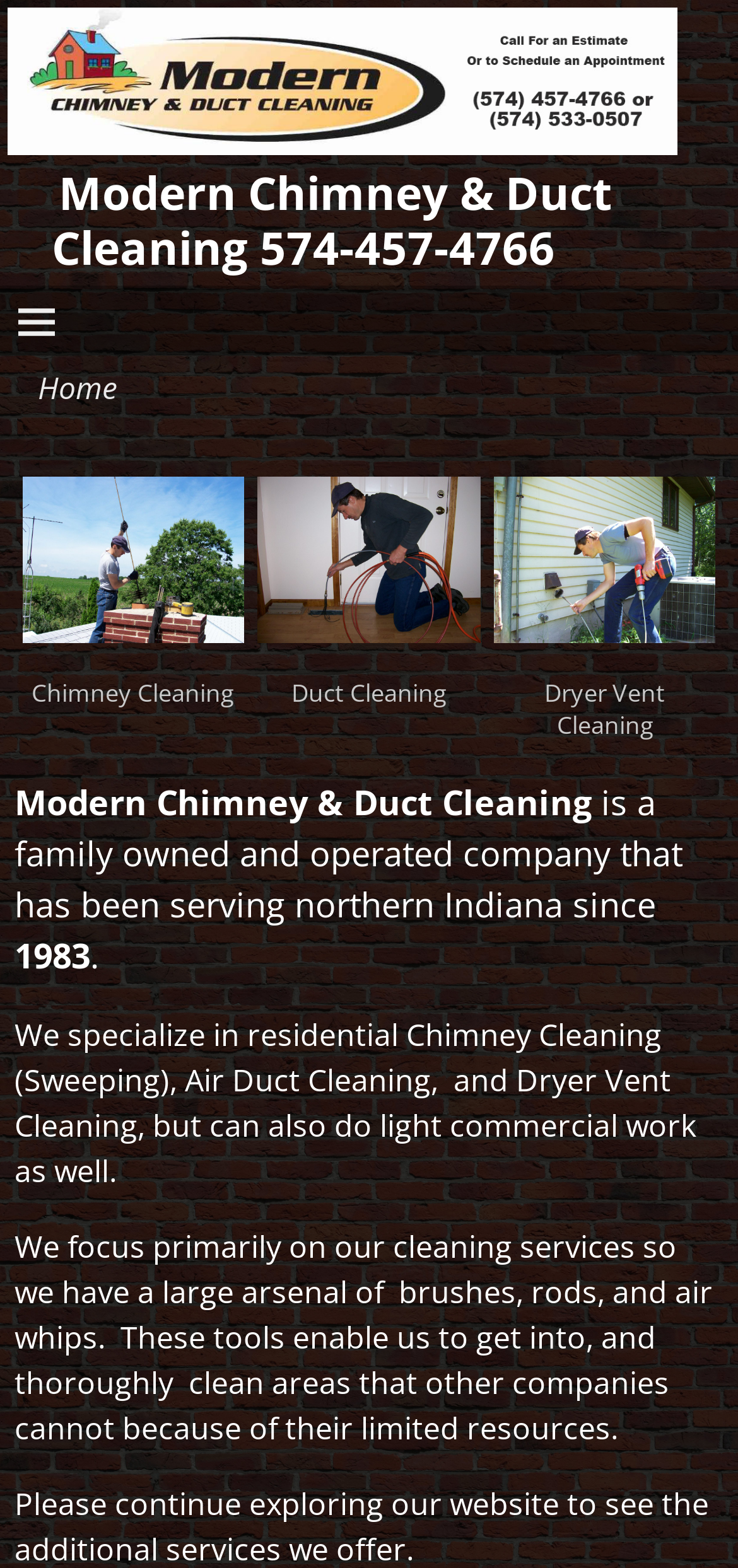What tools does the company use for cleaning?
Please provide a detailed answer to the question.

The tools used by the company for cleaning can be found in the paragraph that describes its cleaning services, which states that it has a large arsenal of brushes, rods, and air whips that enable it to thoroughly clean areas that other companies cannot.